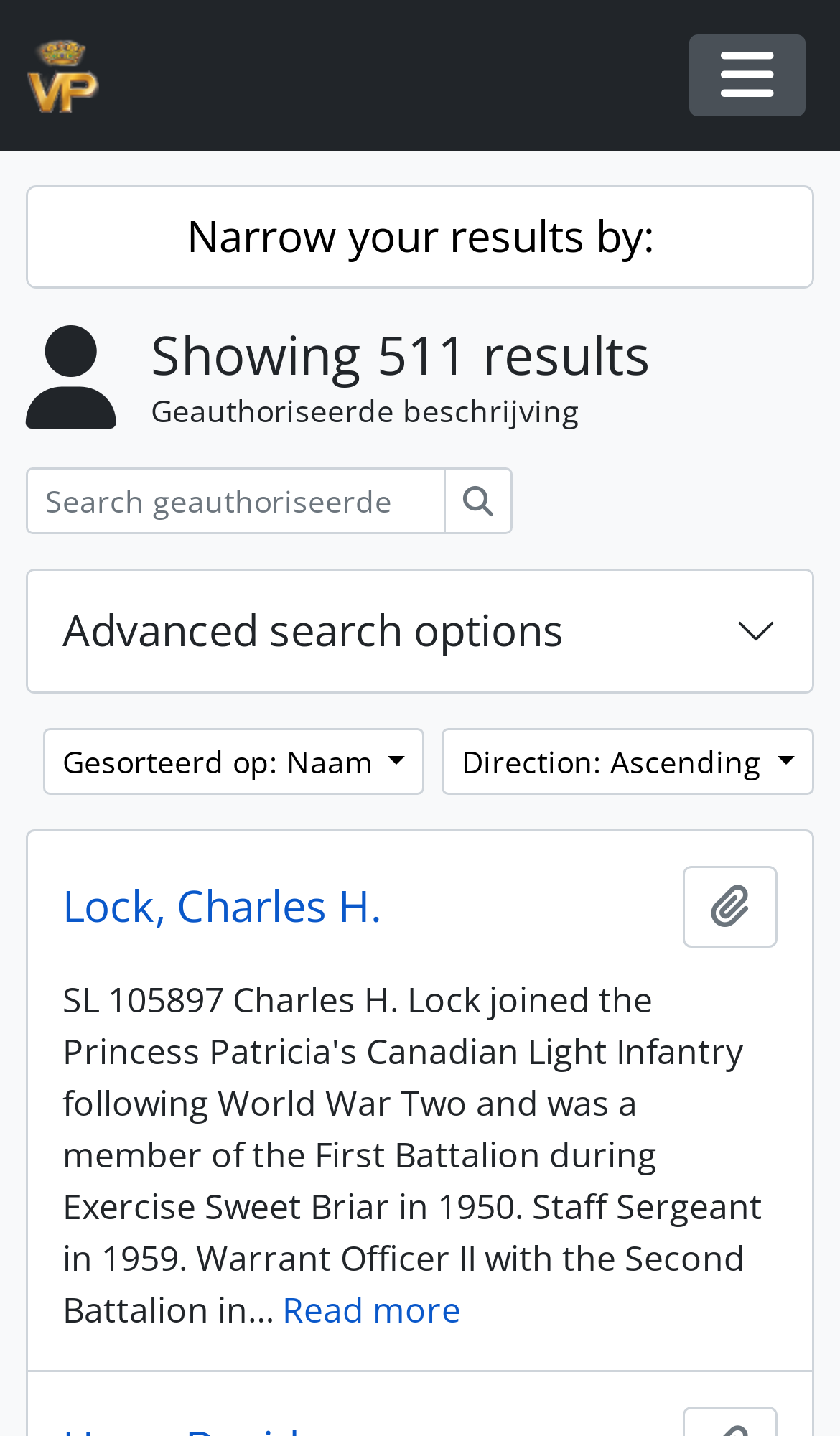Given the element description zoeken, identify the bounding box coordinates for the UI element on the webpage screenshot. The format should be (top-left x, top-left y, bottom-right x, bottom-right y), with values between 0 and 1.

[0.528, 0.325, 0.61, 0.371]